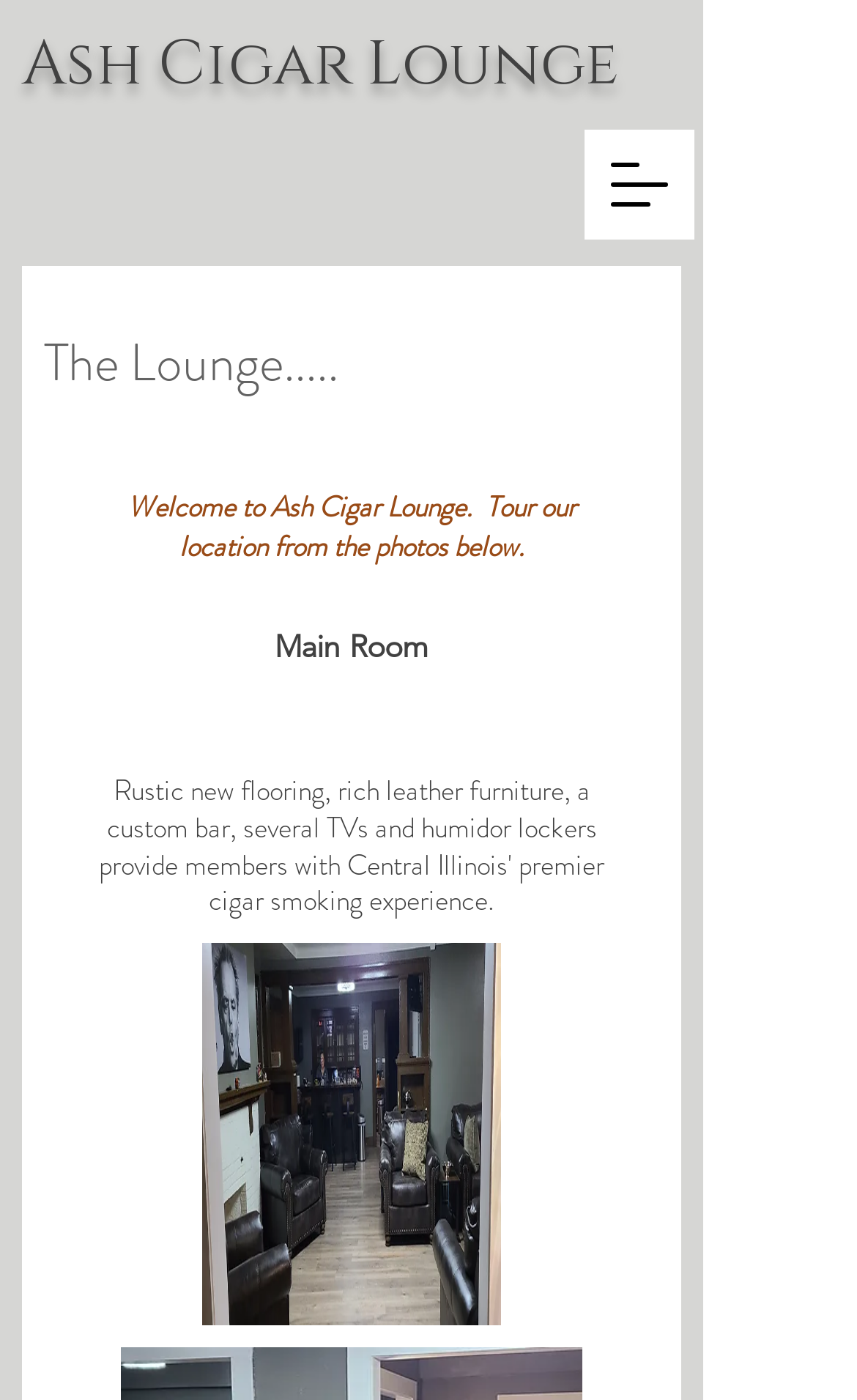What is the purpose of the button at the top right?
Please provide a single word or phrase based on the screenshot.

Open navigation menu